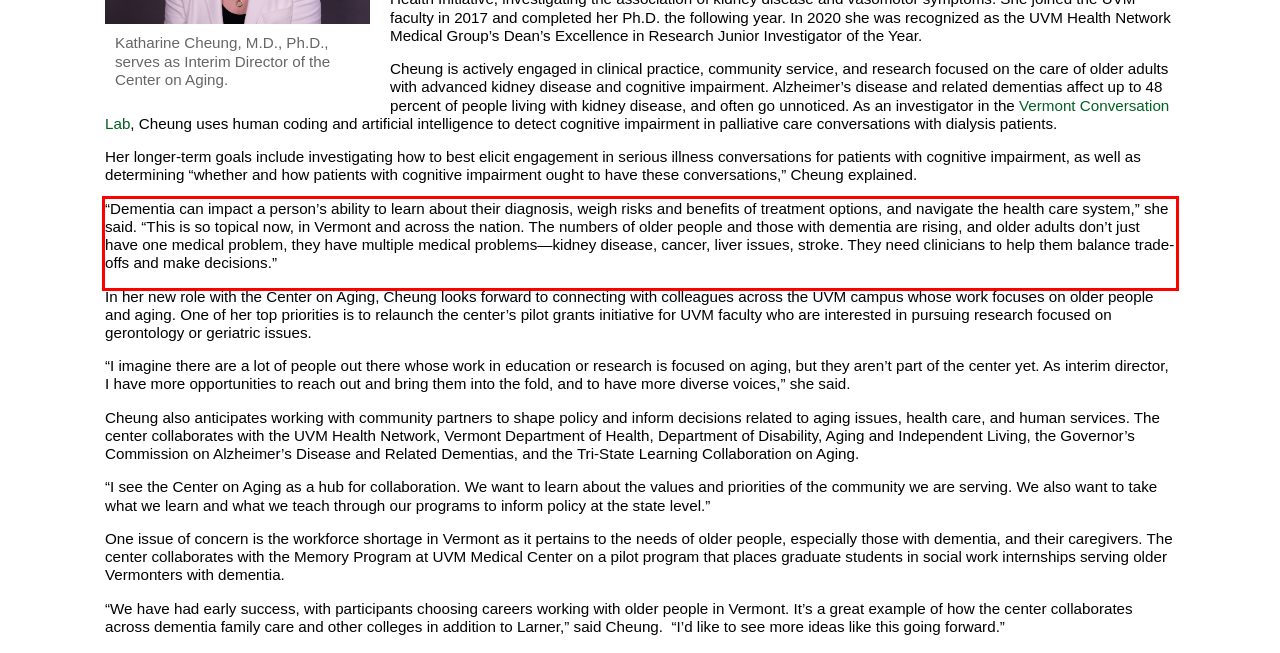Observe the screenshot of the webpage, locate the red bounding box, and extract the text content within it.

“Dementia can impact a person’s ability to learn about their diagnosis, weigh risks and benefits of treatment options, and navigate the health care system,” she said. “This is so topical now, in Vermont and across the nation. The numbers of older people and those with dementia are rising, and older adults don’t just have one medical problem, they have multiple medical problems—kidney disease, cancer, liver issues, stroke. They need clinicians to help them balance trade-offs and make decisions.”